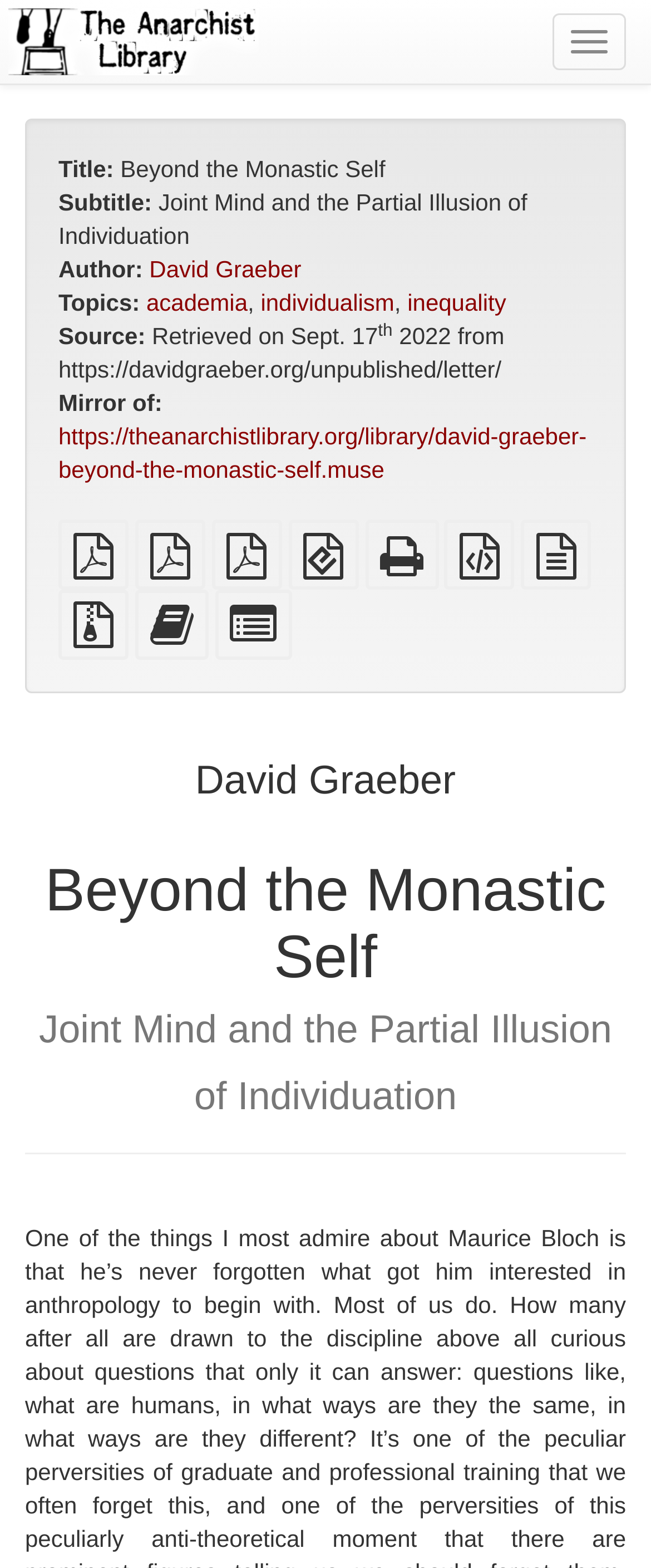Identify the bounding box coordinates for the element you need to click to achieve the following task: "Toggle navigation". Provide the bounding box coordinates as four float numbers between 0 and 1, in the form [left, top, right, bottom].

[0.849, 0.009, 0.962, 0.045]